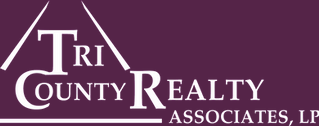What is emphasized in the word 'REALTY'?
Using the image as a reference, answer the question with a short word or phrase.

The 'R'